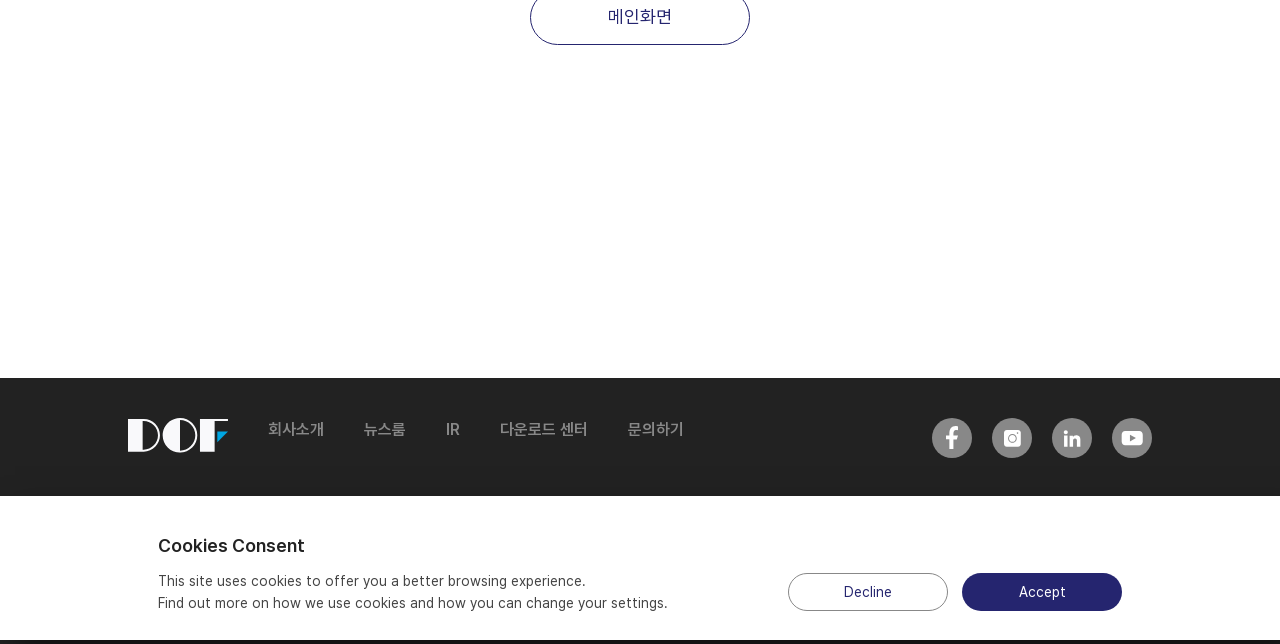Give the bounding box coordinates for the element described as: "alt="instagram"".

[0.775, 0.649, 0.806, 0.717]